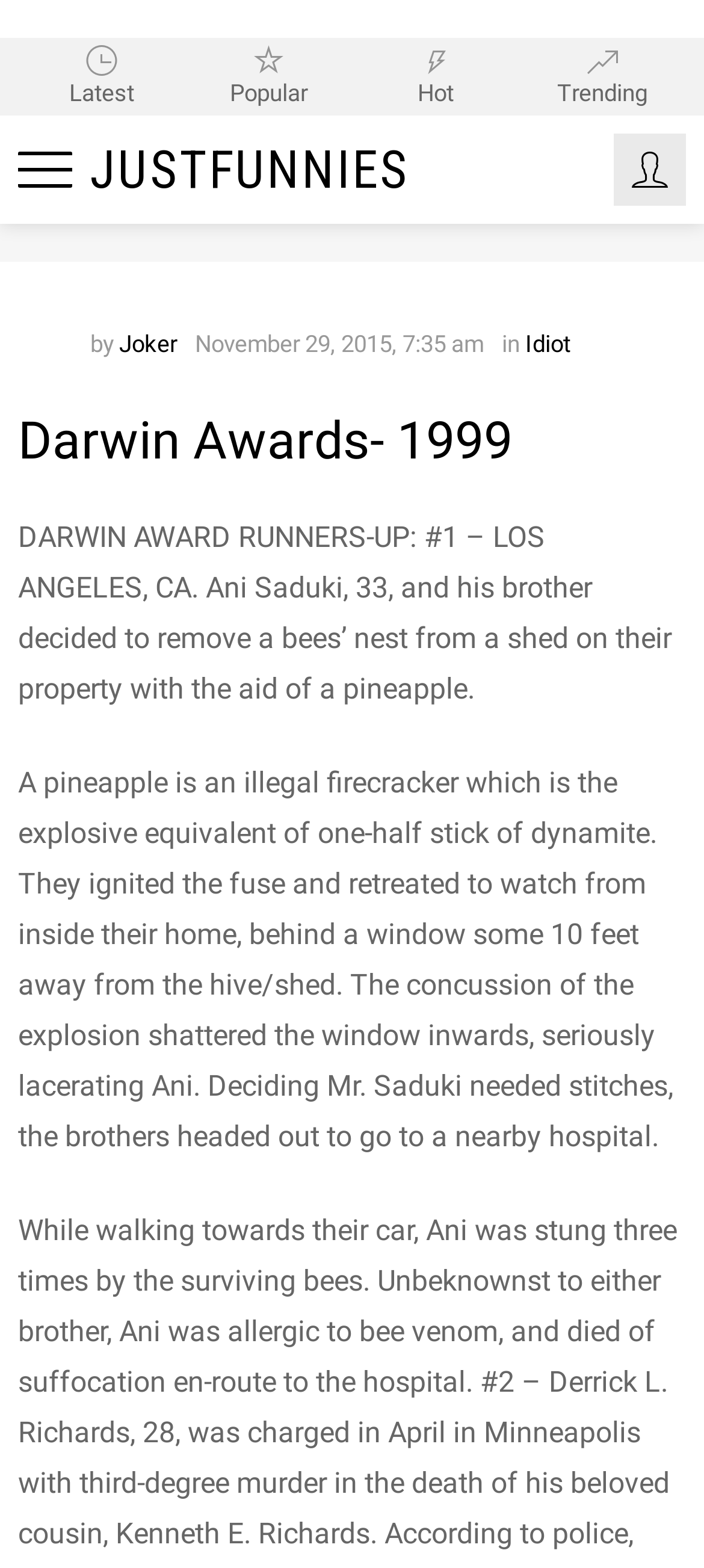What is the name of the person who tried to remove a bees' nest?
Refer to the image and provide a concise answer in one word or phrase.

Ani Saduki